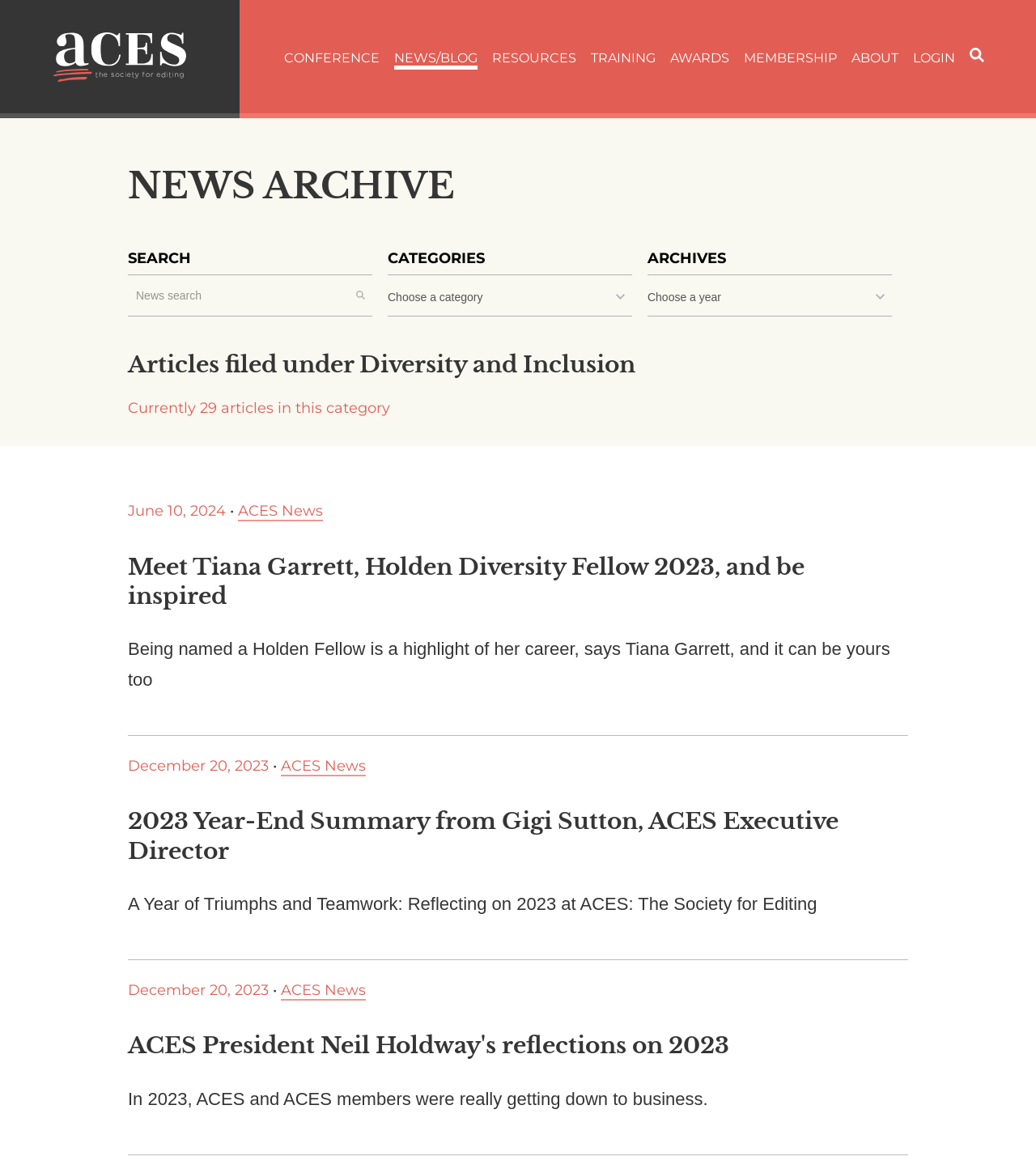Provide a brief response in the form of a single word or phrase:
How many news articles are listed on this page?

At least 4